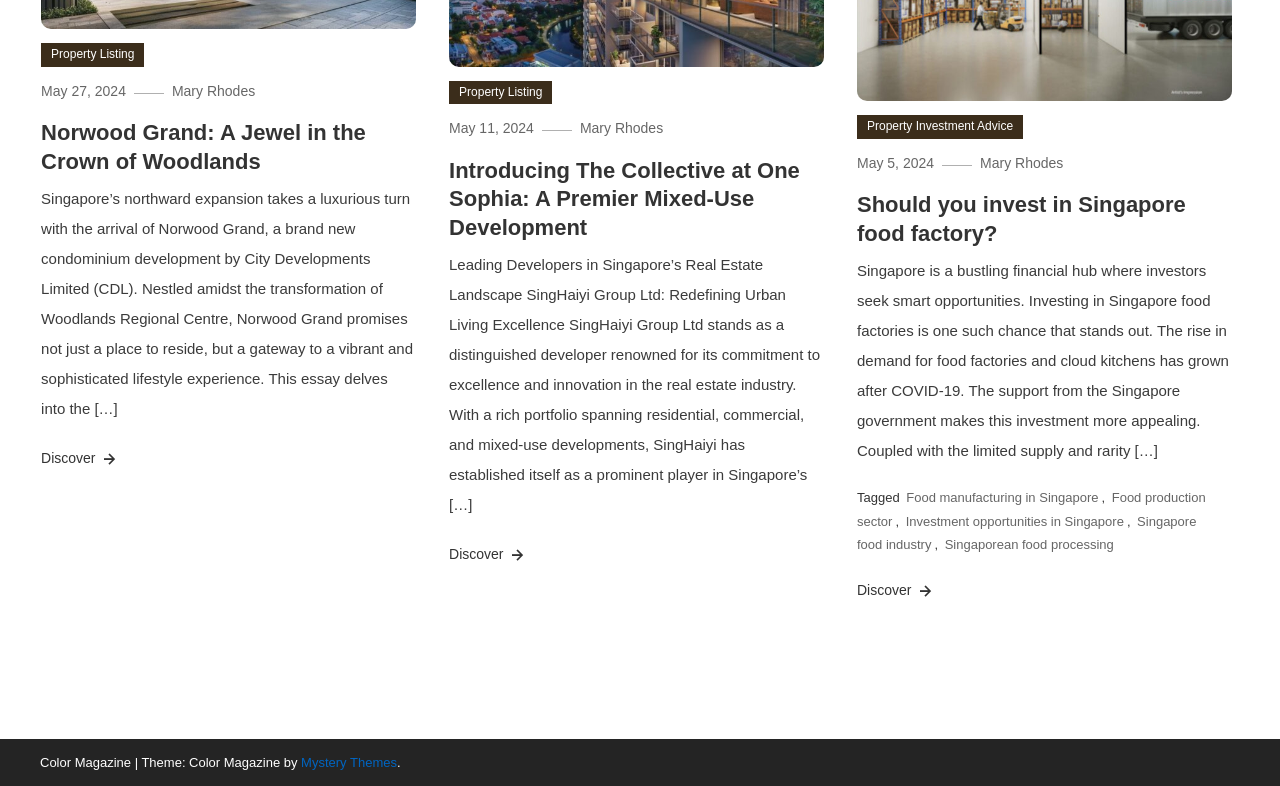Please answer the following question using a single word or phrase: 
What is the theme of the webpage?

Color Magazine